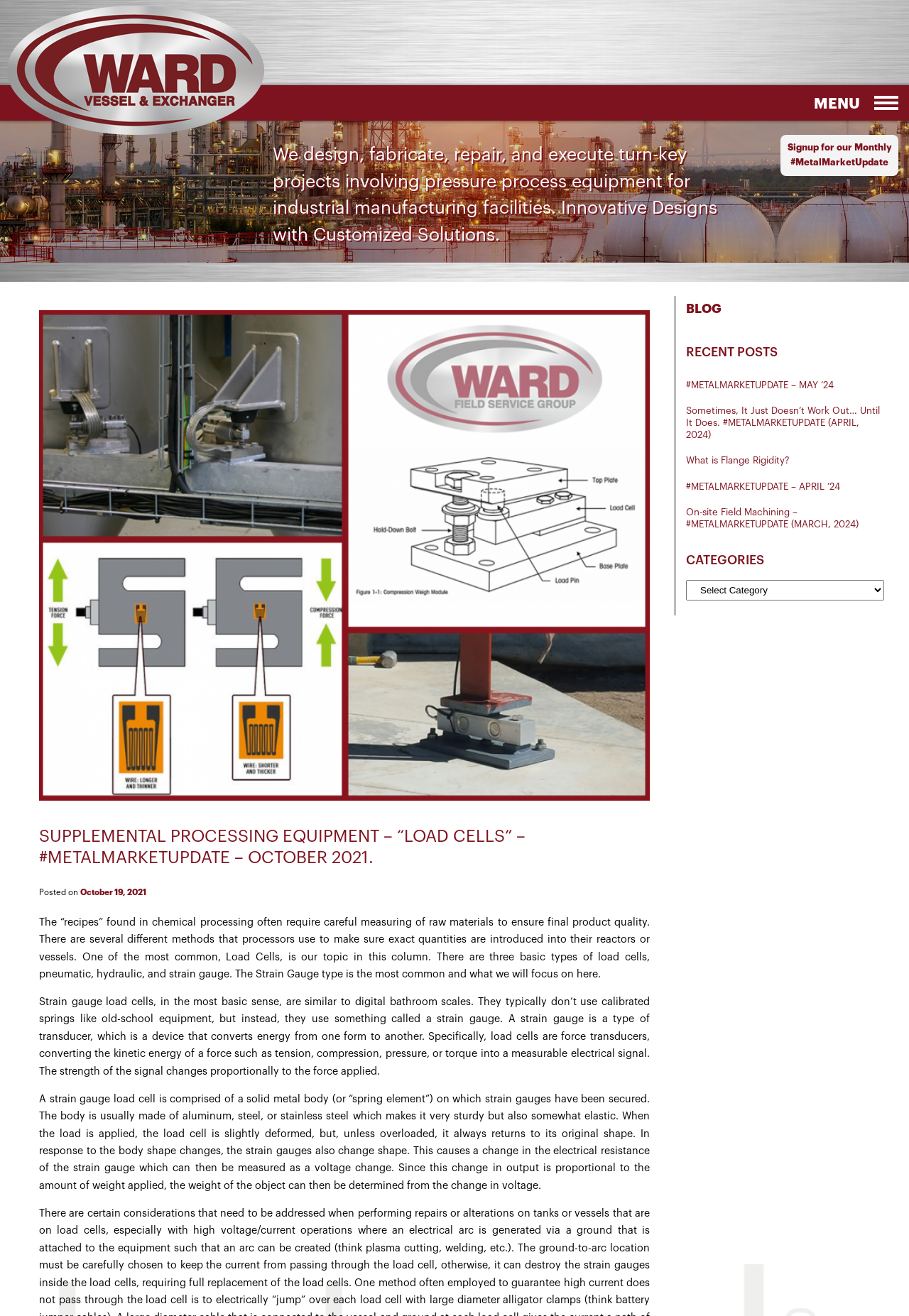Determine the bounding box coordinates of the area to click in order to meet this instruction: "Read the 'SUPPLEMENTAL PROCESSING EQUIPMENT – “LOAD CELLS” – #METALMARKETUPDATE – OCTOBER 2021.' heading".

[0.043, 0.622, 0.715, 0.66]